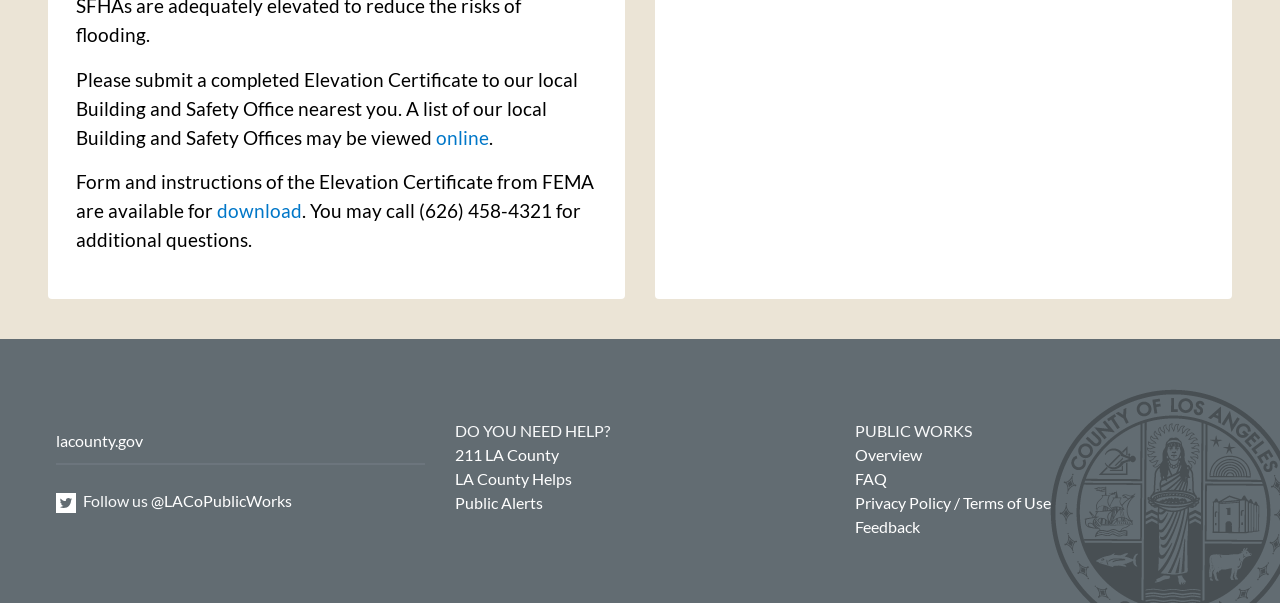Respond with a single word or short phrase to the following question: 
What is the department name in the top-right corner?

PUBLIC WORKS